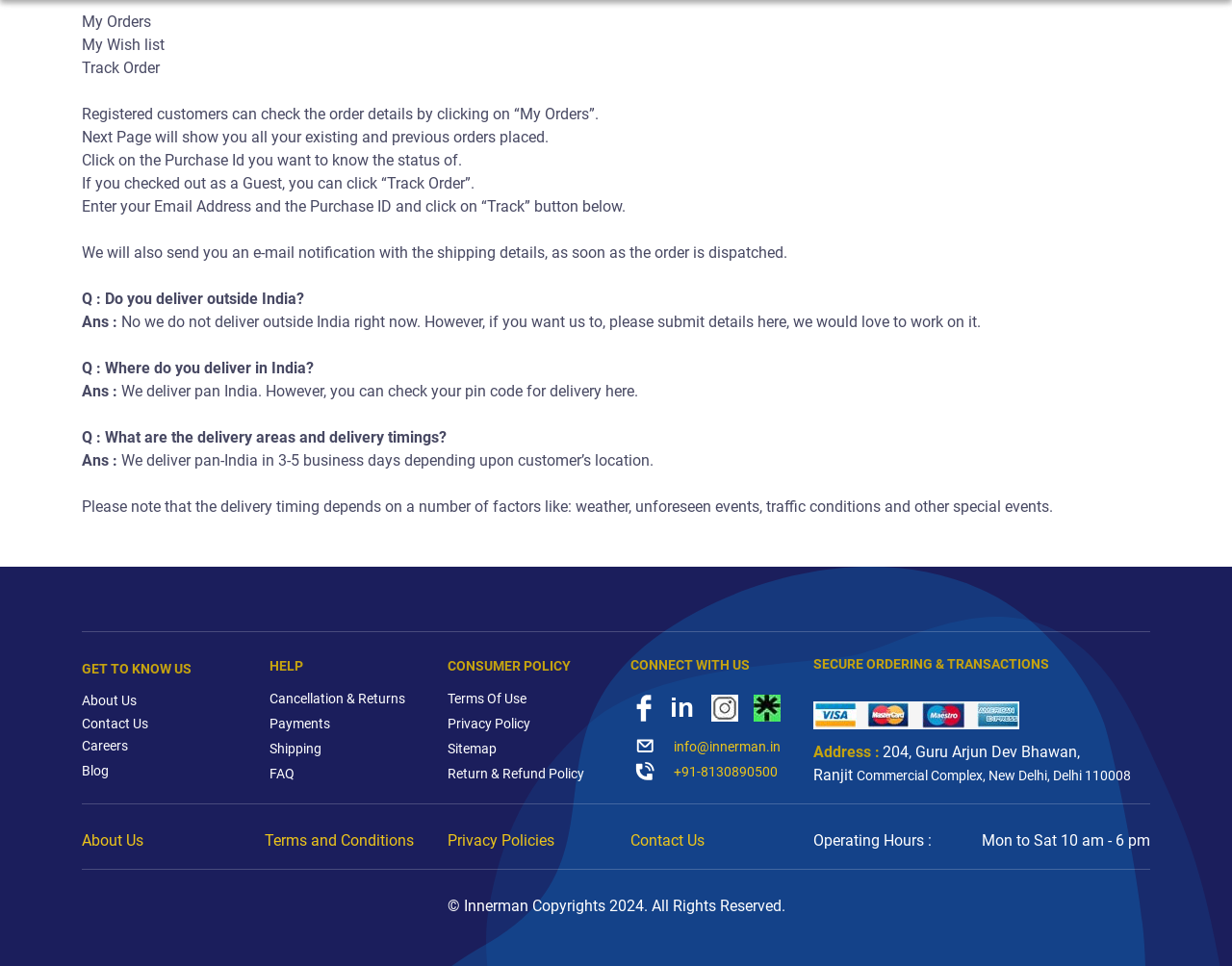What is the website's phone number?
Kindly give a detailed and elaborate answer to the question.

The website's phone number can be found at the bottom of the page, under the 'CONNECT WITH US' section, where it is listed as '+91-8130890500'.